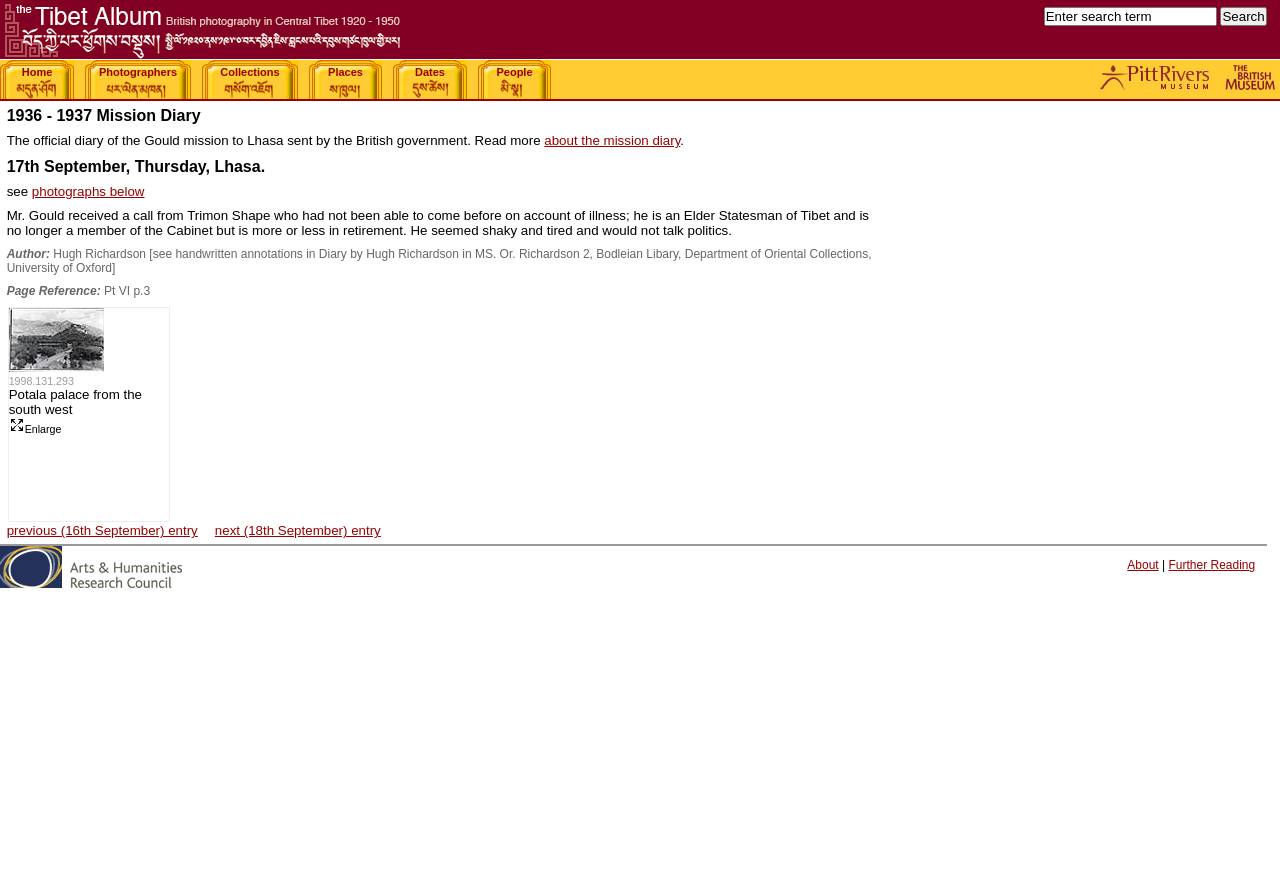Could you provide the bounding box coordinates for the portion of the screen to click to complete this instruction: "Click Search button"?

[0.953, 0.007, 0.99, 0.029]